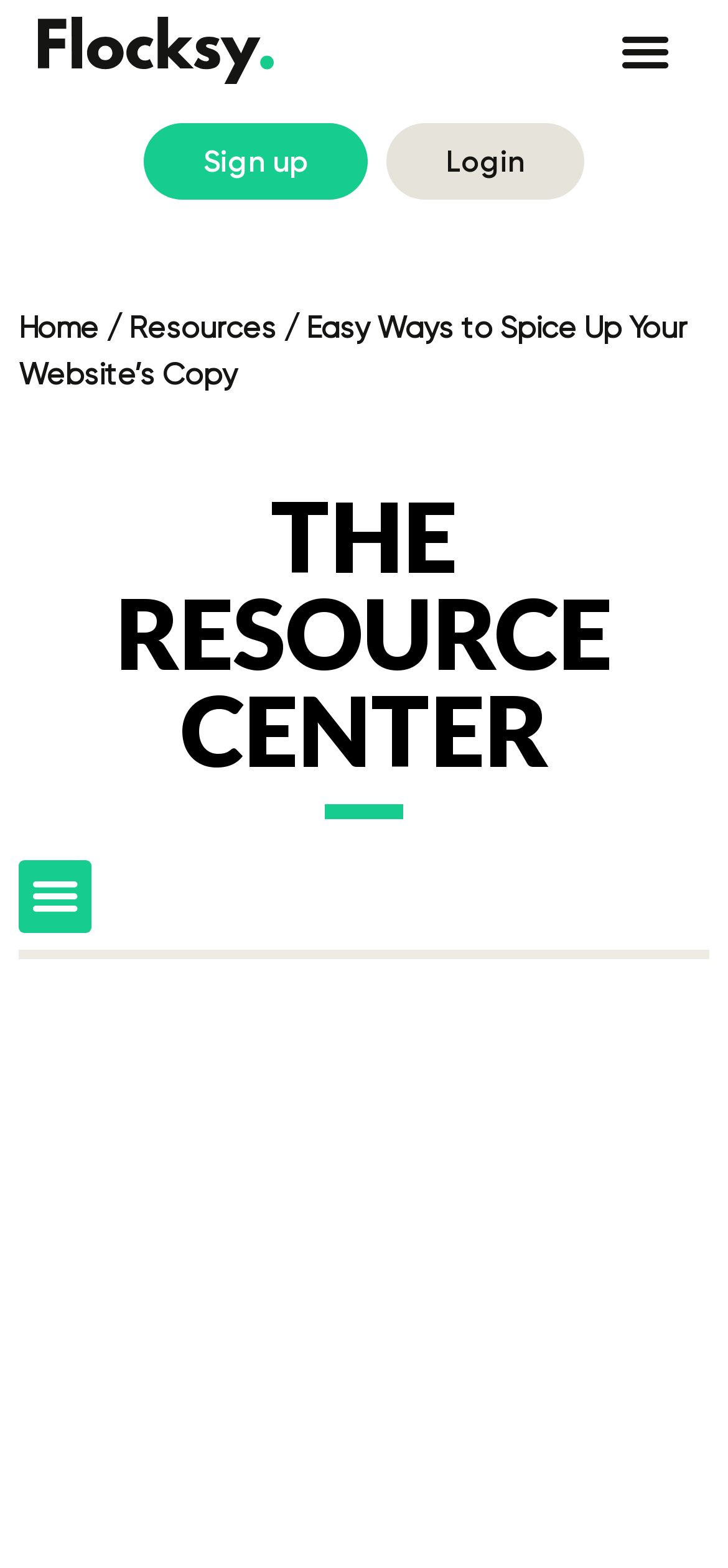Extract the top-level heading from the webpage and provide its text.

Easy Ways to Spice Up Your Website’s Copy